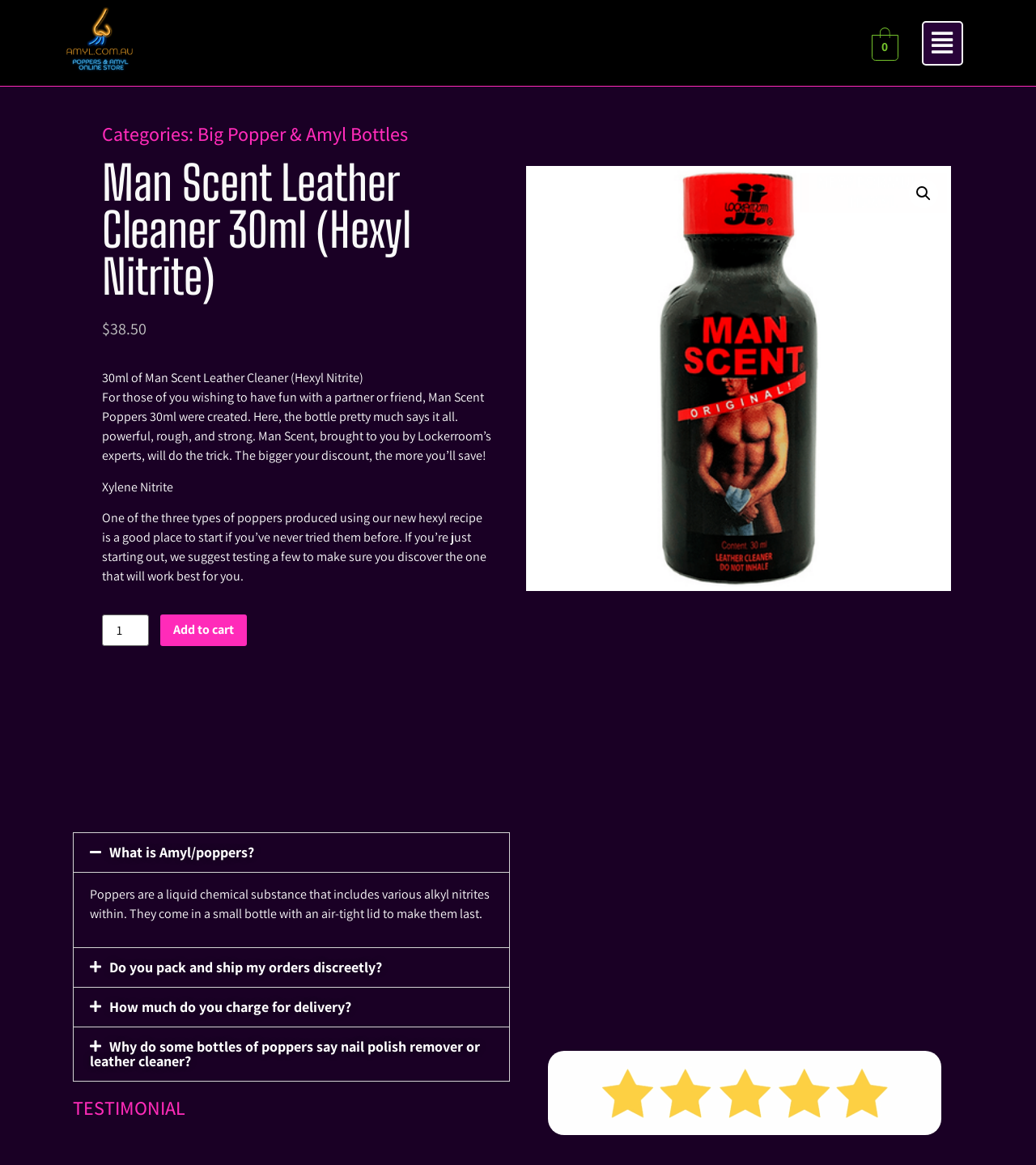Please provide the bounding box coordinates for the element that needs to be clicked to perform the instruction: "Change the product quantity". The coordinates must consist of four float numbers between 0 and 1, formatted as [left, top, right, bottom].

[0.098, 0.527, 0.144, 0.554]